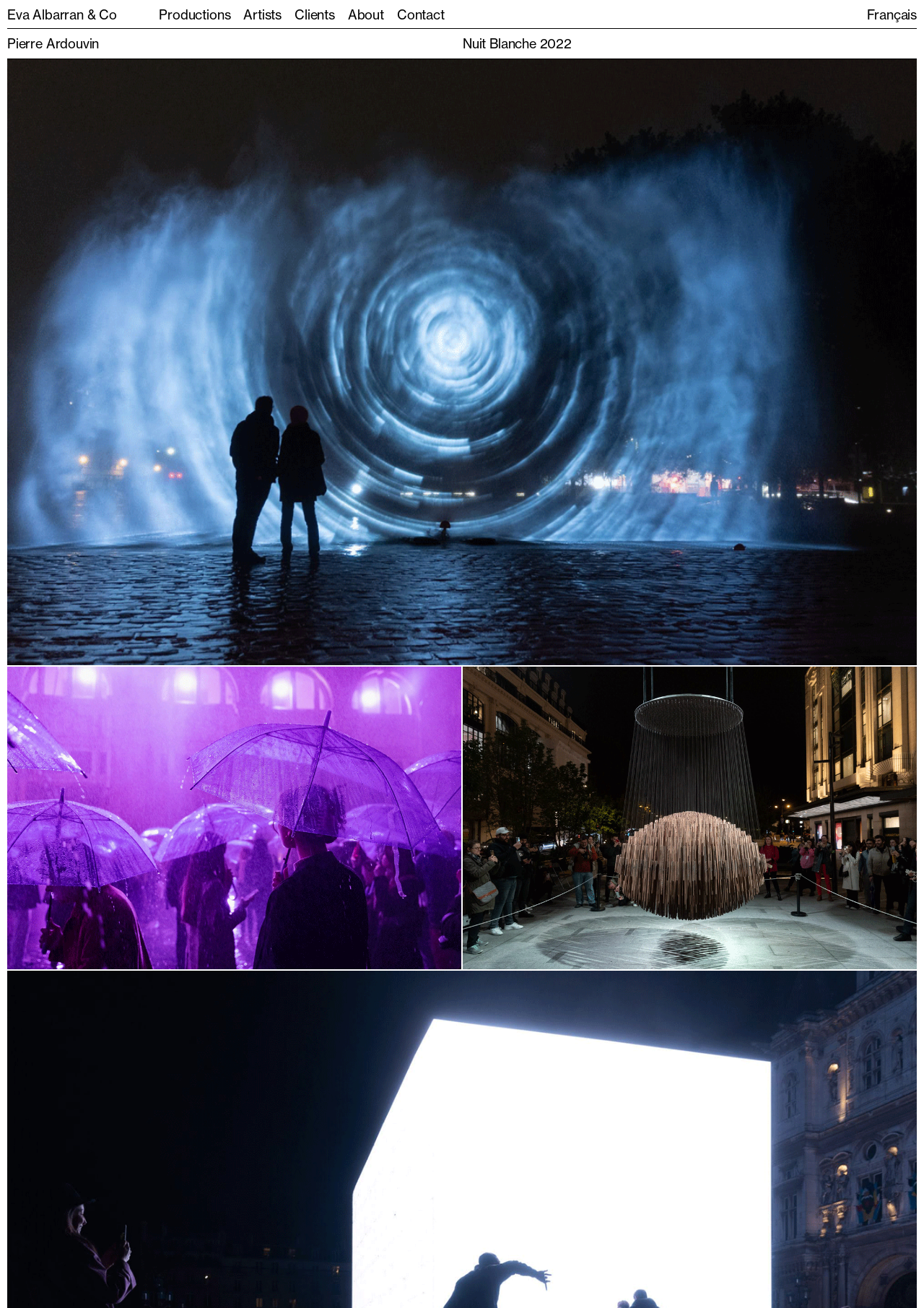How many figures are on the webpage?
Refer to the image and provide a one-word or short phrase answer.

3